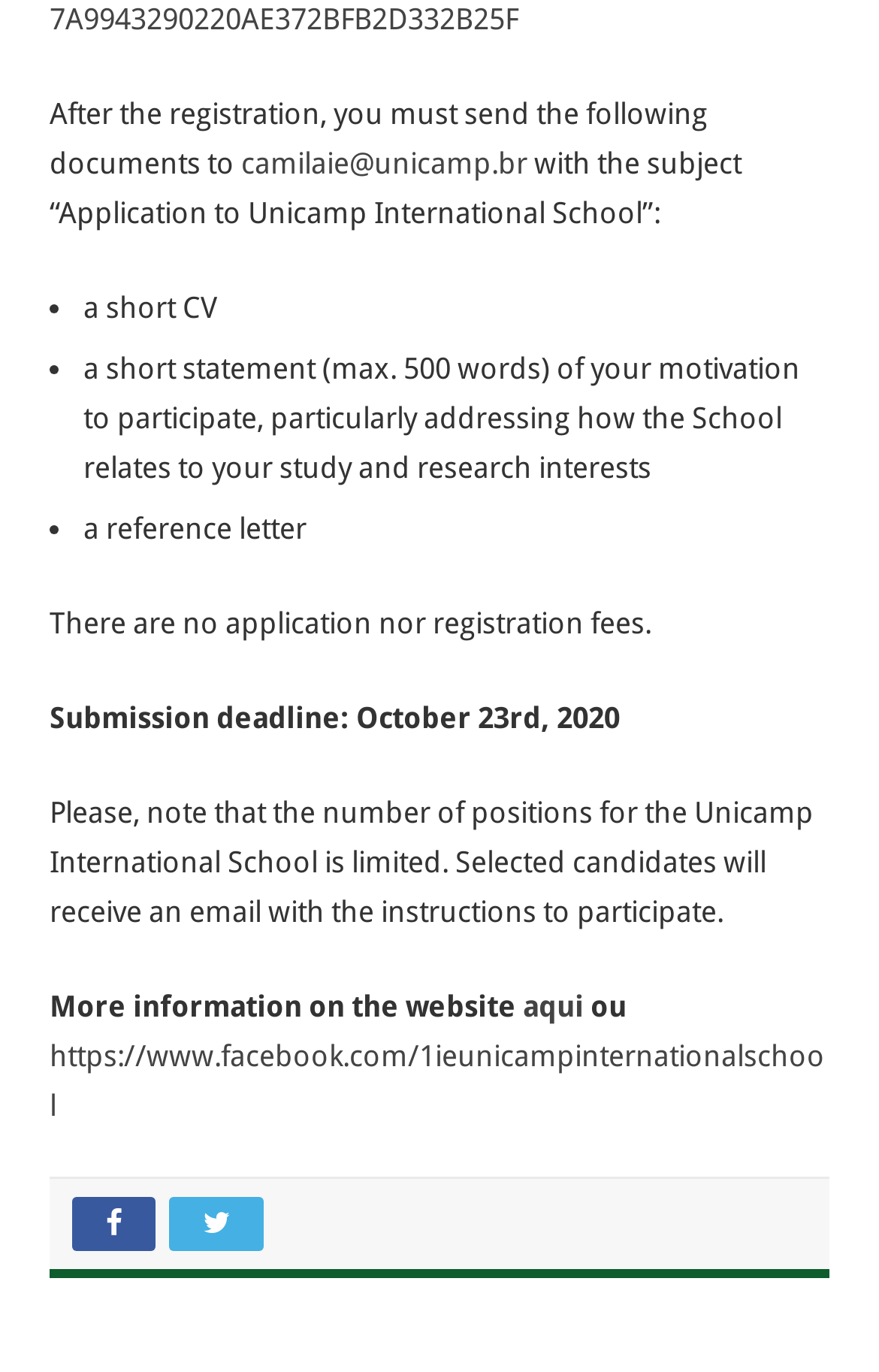Provide a single word or phrase answer to the question: 
How many documents do applicants need to send?

Three